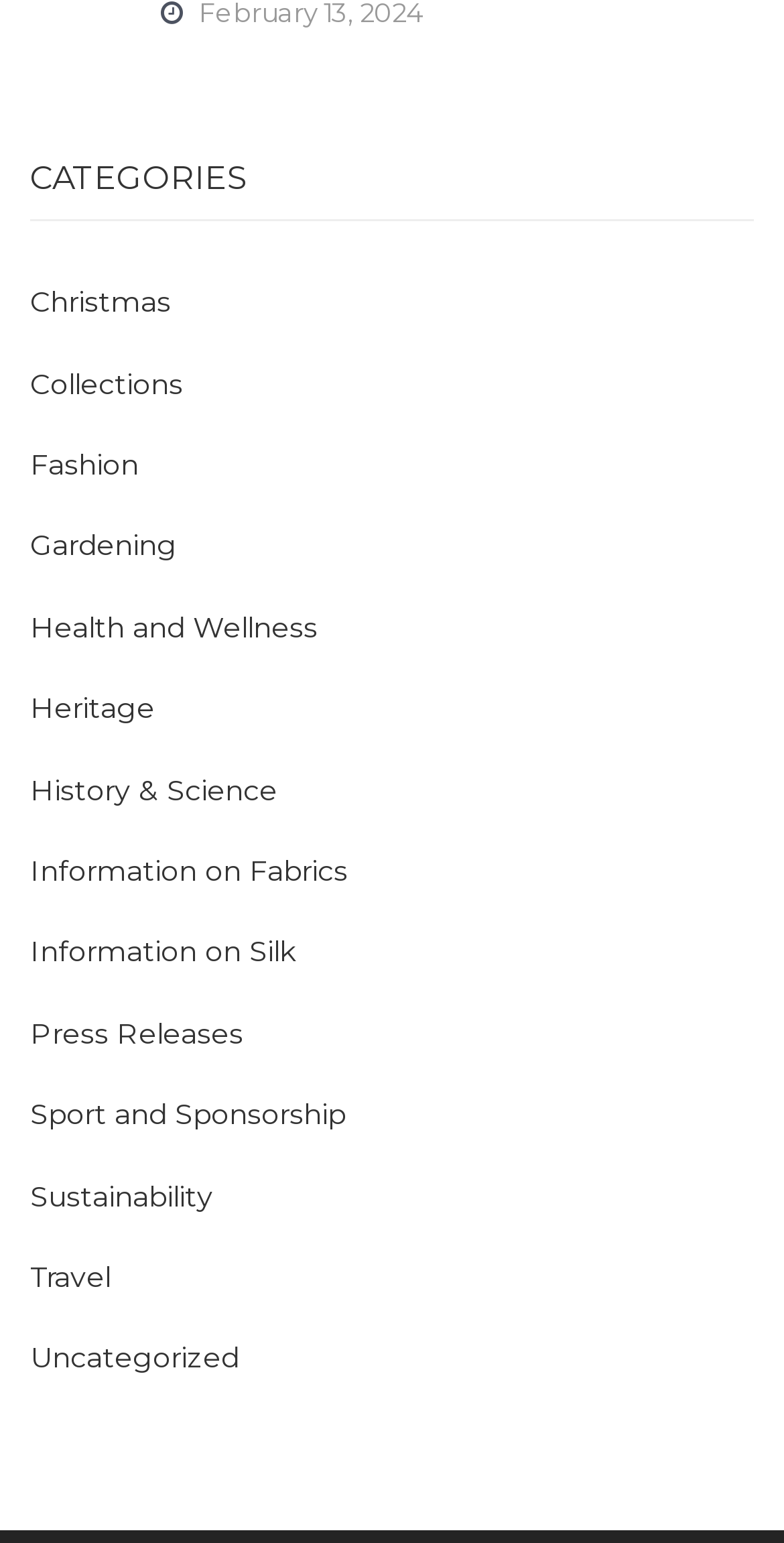Point out the bounding box coordinates of the section to click in order to follow this instruction: "Read Press Releases".

[0.038, 0.658, 0.31, 0.681]